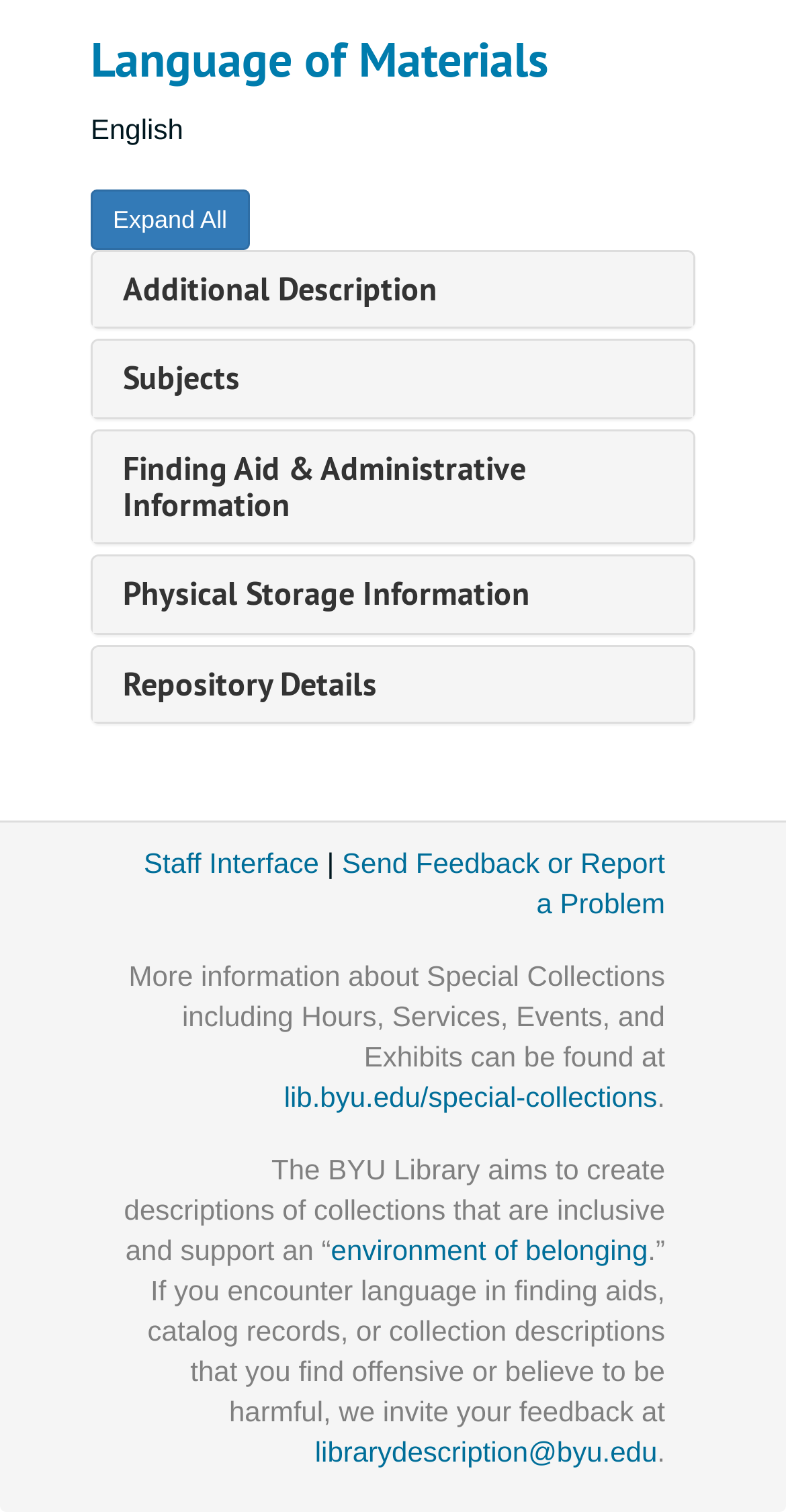Locate the bounding box coordinates of the clickable region to complete the following instruction: "Expand all sections."

[0.115, 0.125, 0.317, 0.165]